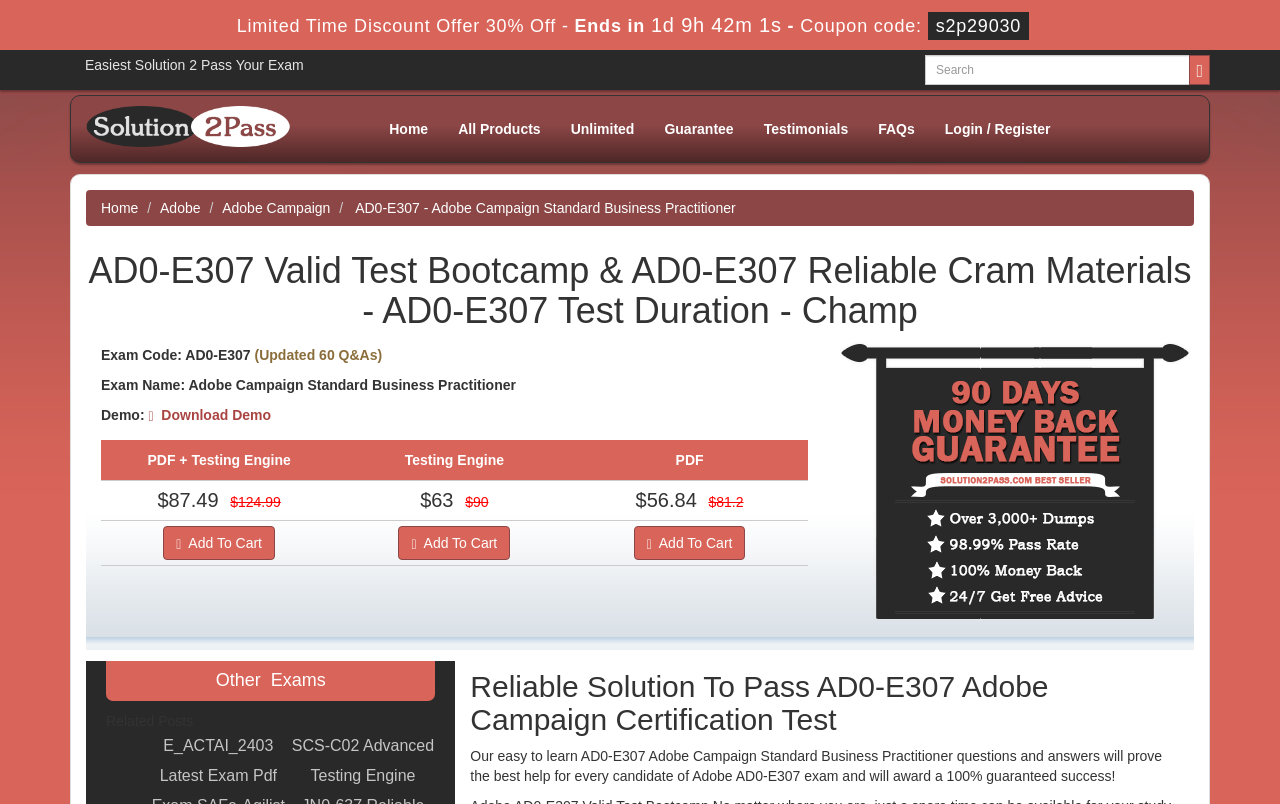Determine the bounding box coordinates of the clickable region to carry out the instruction: "Add to cart".

[0.128, 0.654, 0.215, 0.696]